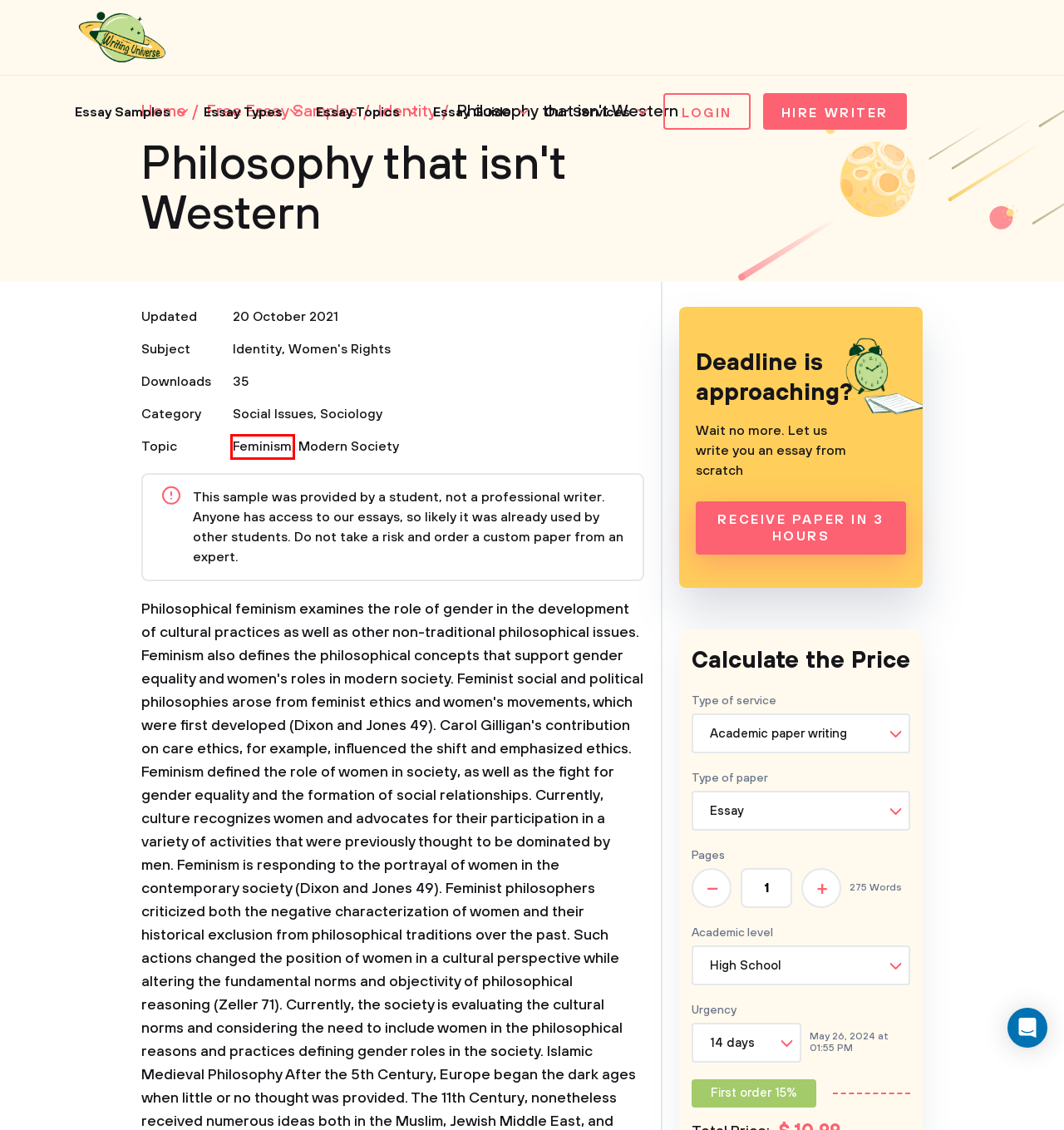Examine the screenshot of a webpage with a red bounding box around an element. Then, select the webpage description that best represents the new page after clicking the highlighted element. Here are the descriptions:
A. Login
B. Place Your Order at writinguniverse.com
C. Free Essays on Feminism, Examples, Topics, Outlines - WritingUniverse
D. Free Essays on Identity, Examples, Topics, Outlines - WritingUniverse
E. Free Essays on Modern Society, Examples, Topics, Outlines - WritingUniverse
F. Free Essay Examples to Ensure Your Academic Success | WritingUniverse
G. Essay Topics Ideas for All Essays Subjects and Types
H. Free Essays on Social Issues, Examples, Topics, Outlines - WritingUniverse

C